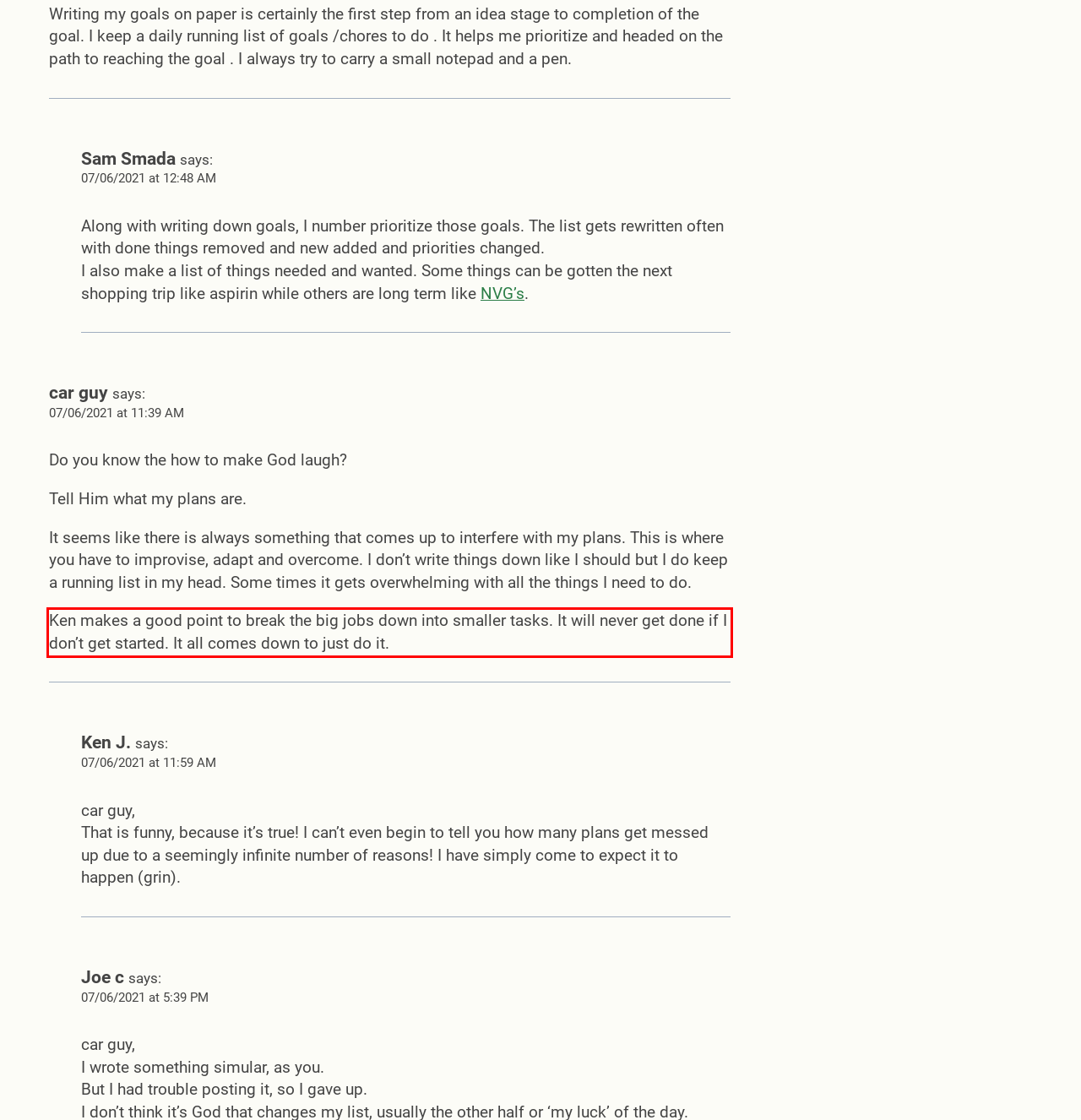Within the provided webpage screenshot, find the red rectangle bounding box and perform OCR to obtain the text content.

Ken makes a good point to break the big jobs down into smaller tasks. It will never get done if I don’t get started. It all comes down to just do it.